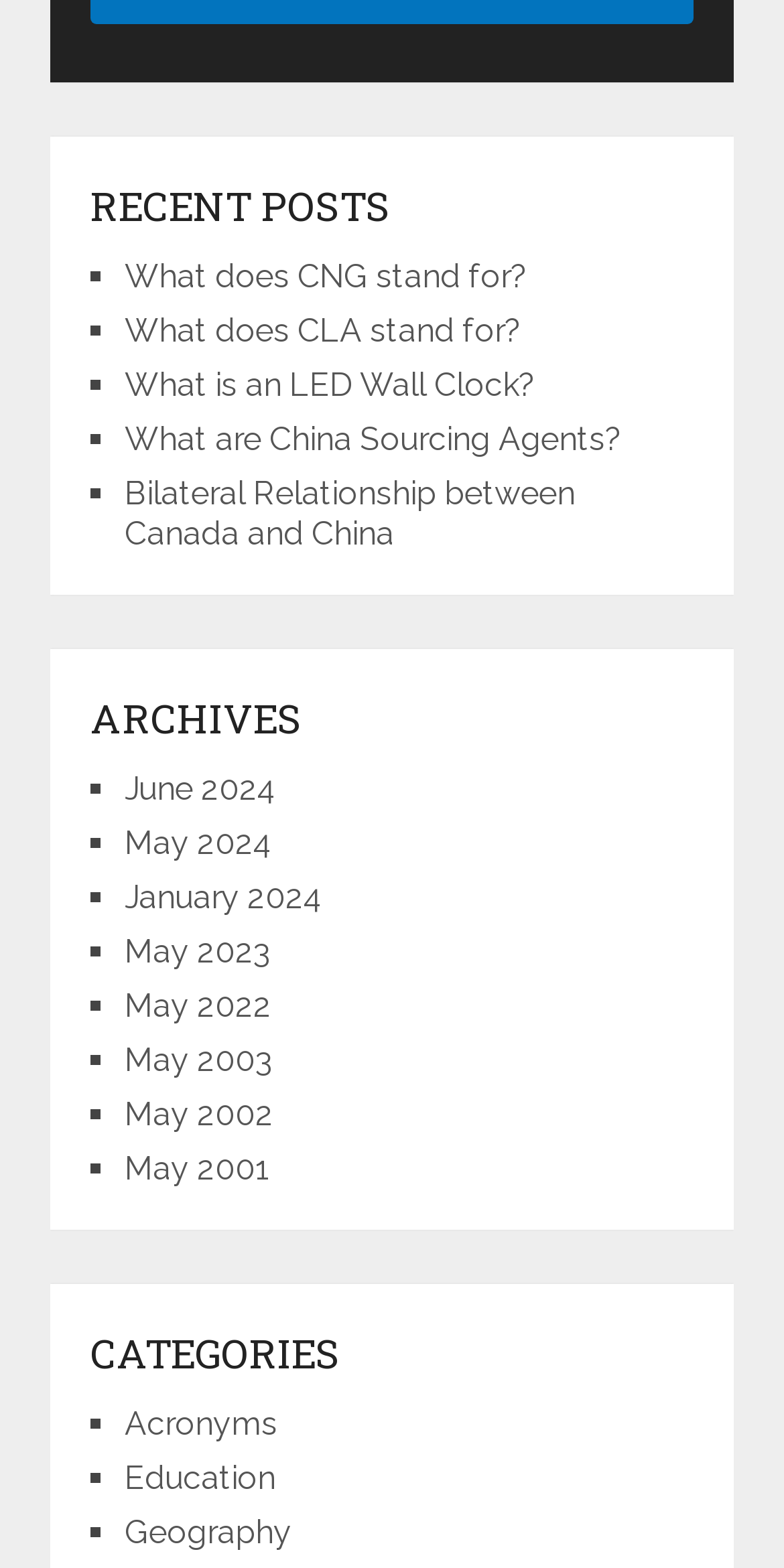Find the bounding box coordinates of the element's region that should be clicked in order to follow the given instruction: "Read about what CNG stands for". The coordinates should consist of four float numbers between 0 and 1, i.e., [left, top, right, bottom].

[0.159, 0.163, 0.674, 0.188]